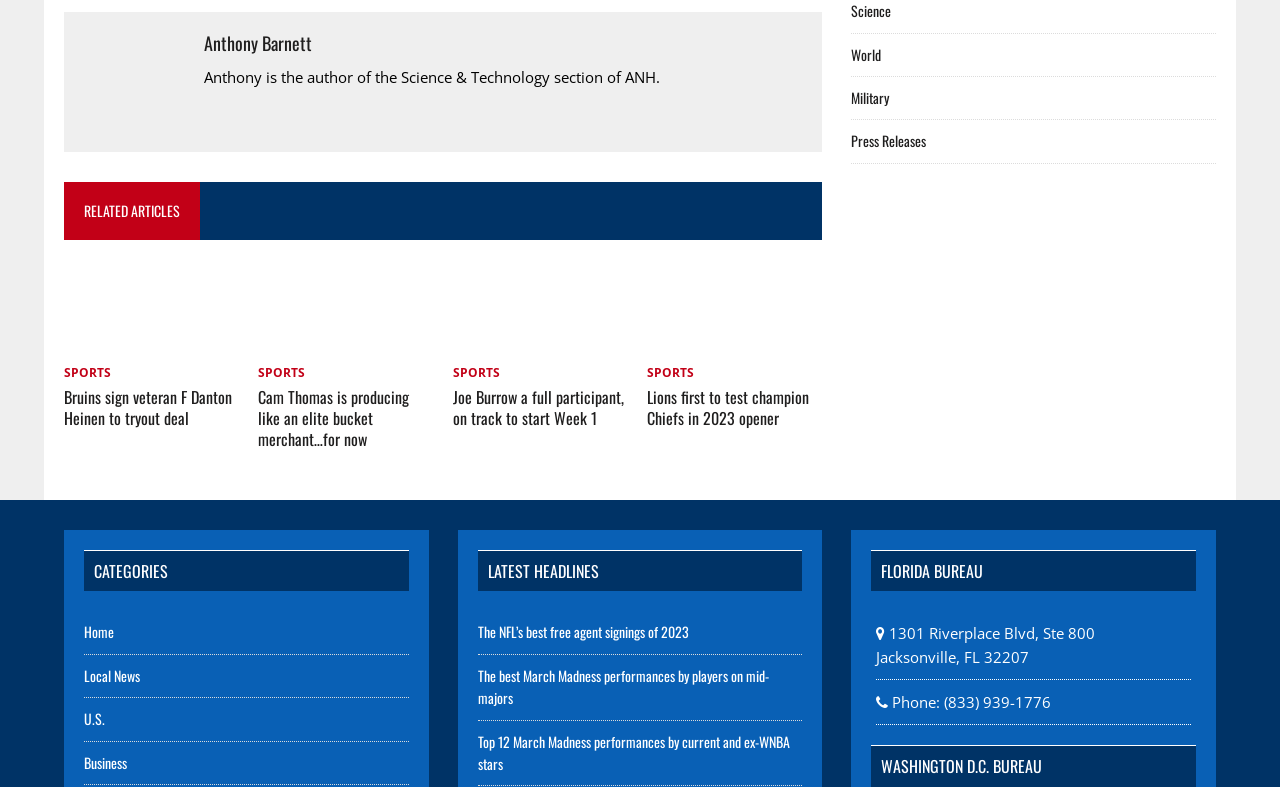Respond to the question below with a single word or phrase:
What is the address of the Florida Bureau?

1301 Riverplace Blvd, Ste 800 Jacksonville, FL 32207